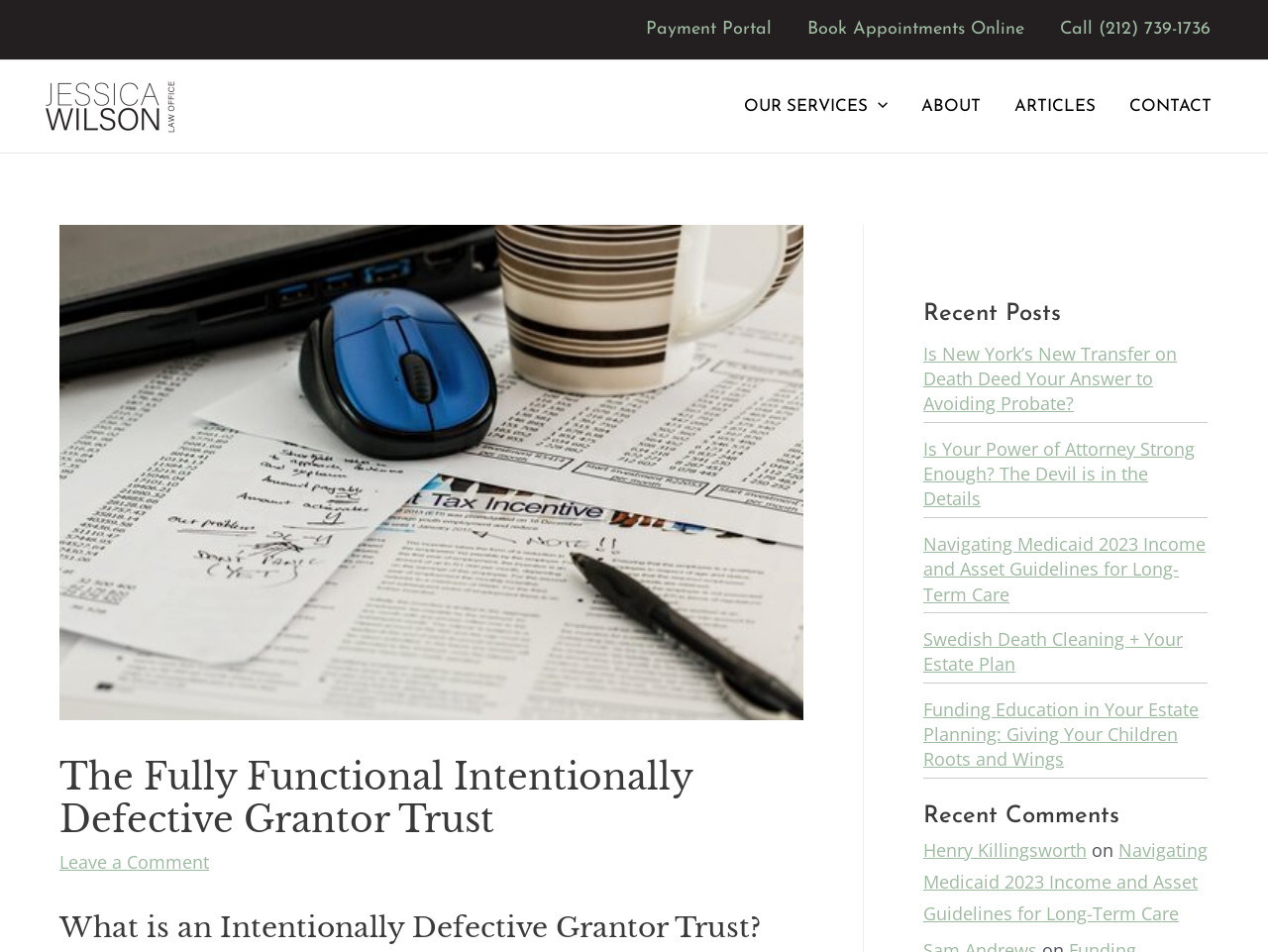What is the topic of the article written by Henry Killingsworth?
Utilize the information in the image to give a detailed answer to the question.

The article written by Henry Killingsworth is linked in the footer section, and its title is 'Navigating Medicaid 2023 Income and Asset Guidelines for Long-Term Care', indicating that this is the topic of the article.